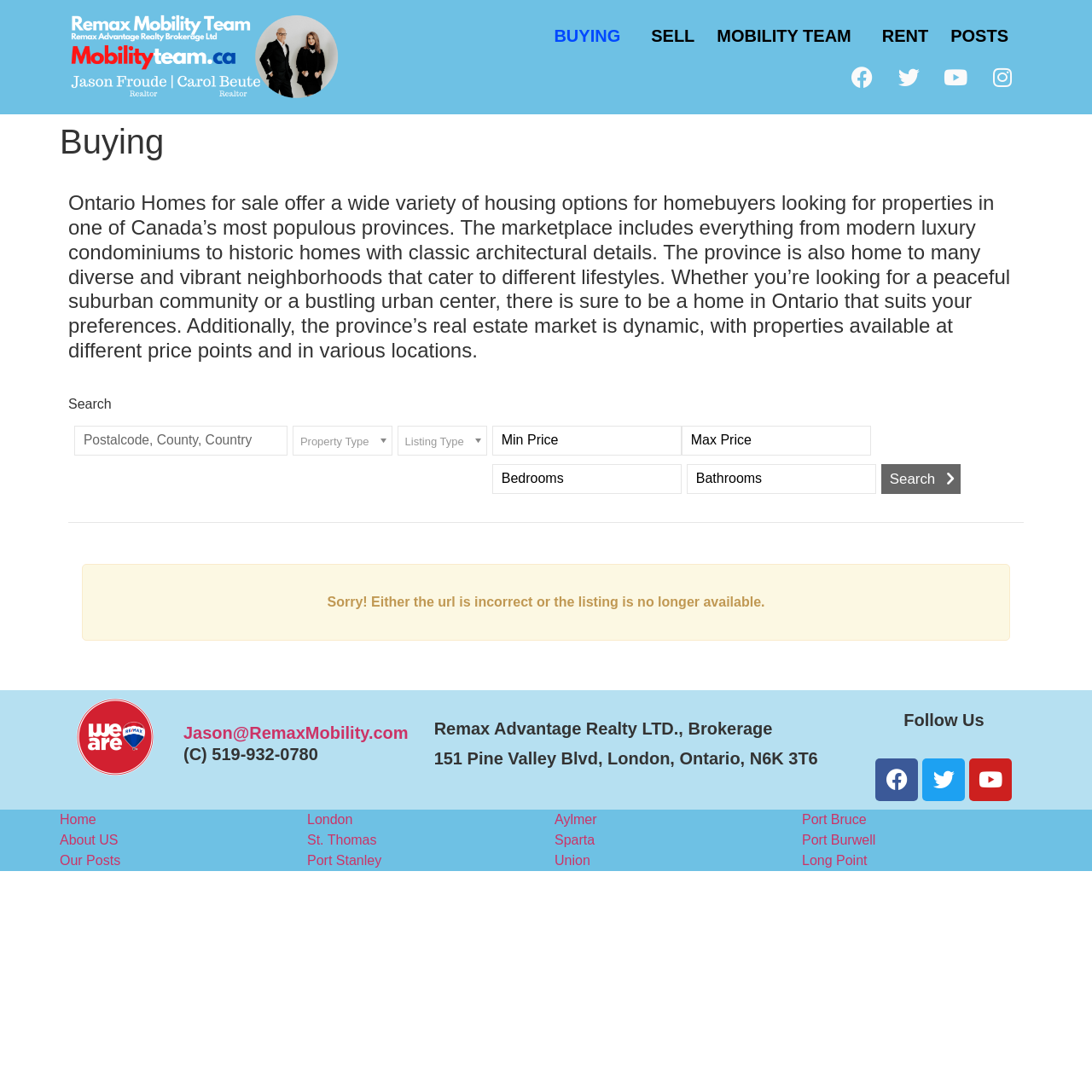Kindly determine the bounding box coordinates of the area that needs to be clicked to fulfill this instruction: "Click on BUYING".

[0.501, 0.015, 0.582, 0.051]